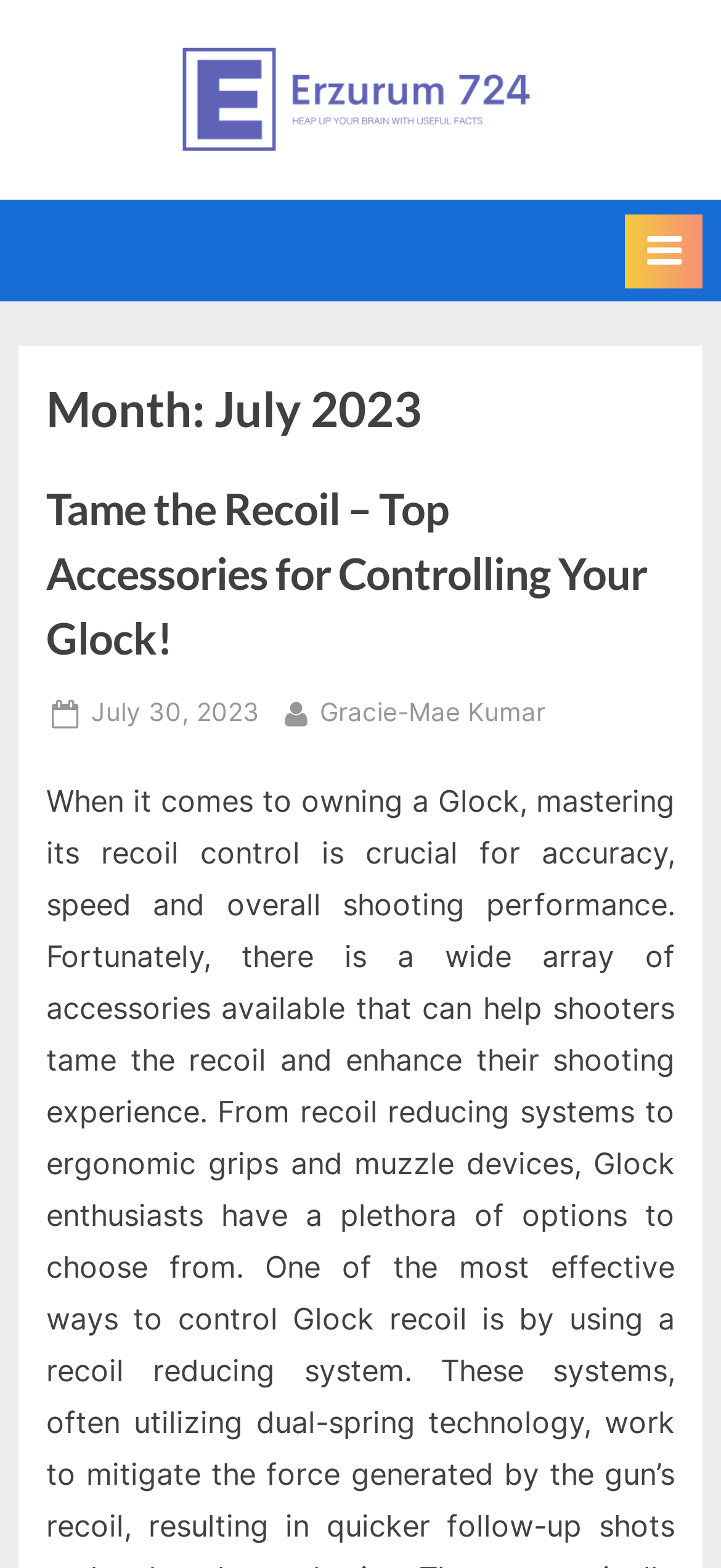What is the primary menu located?
Analyze the screenshot and provide a detailed answer to the question.

The navigation element 'Primary Menu' has a bounding box with coordinates [0.026, 0.136, 0.974, 0.183], which indicates that it is located at the top-right corner of the webpage.